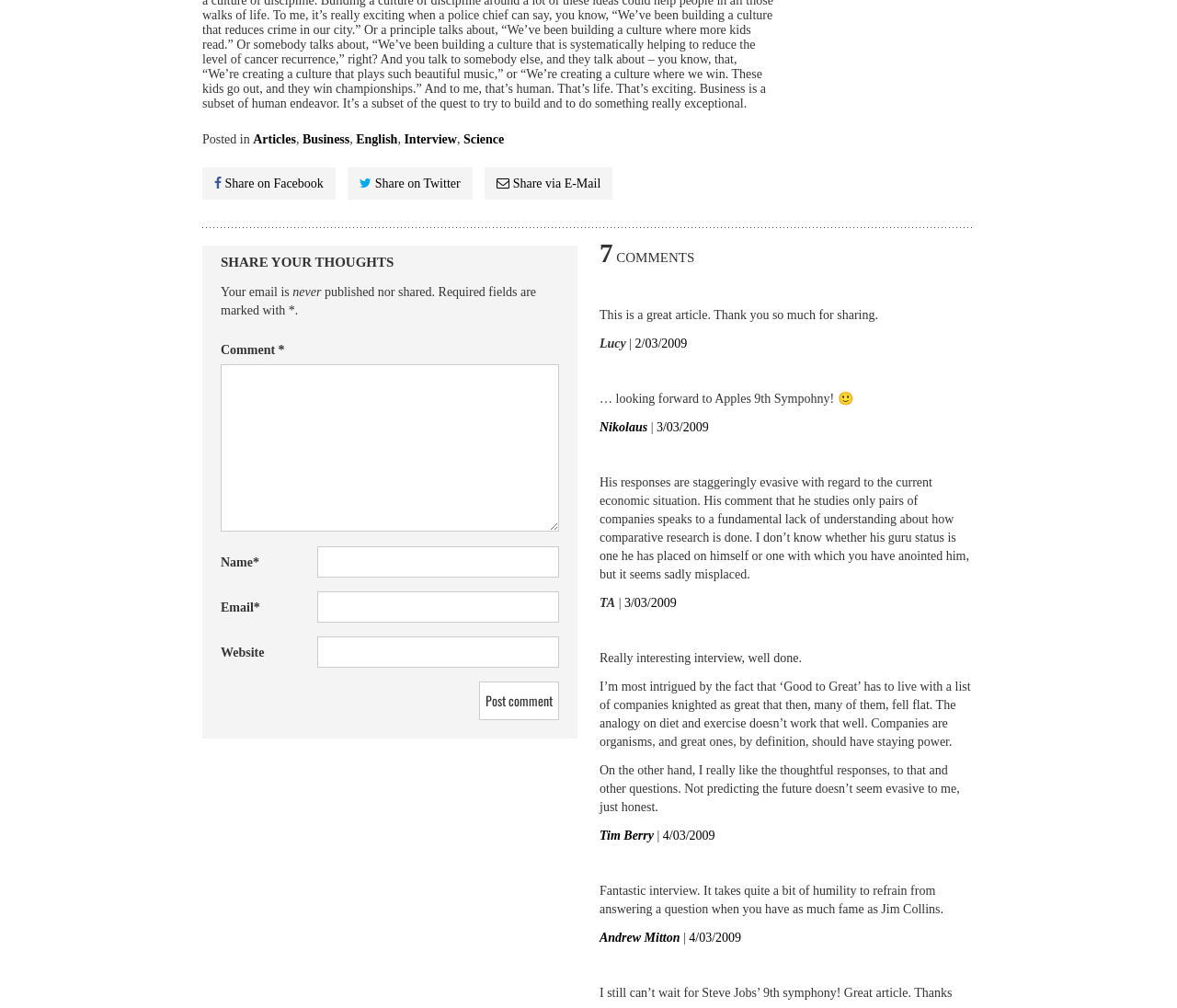Please identify the bounding box coordinates of the element that needs to be clicked to perform the following instruction: "Enter your name".

[0.27, 0.542, 0.475, 0.573]